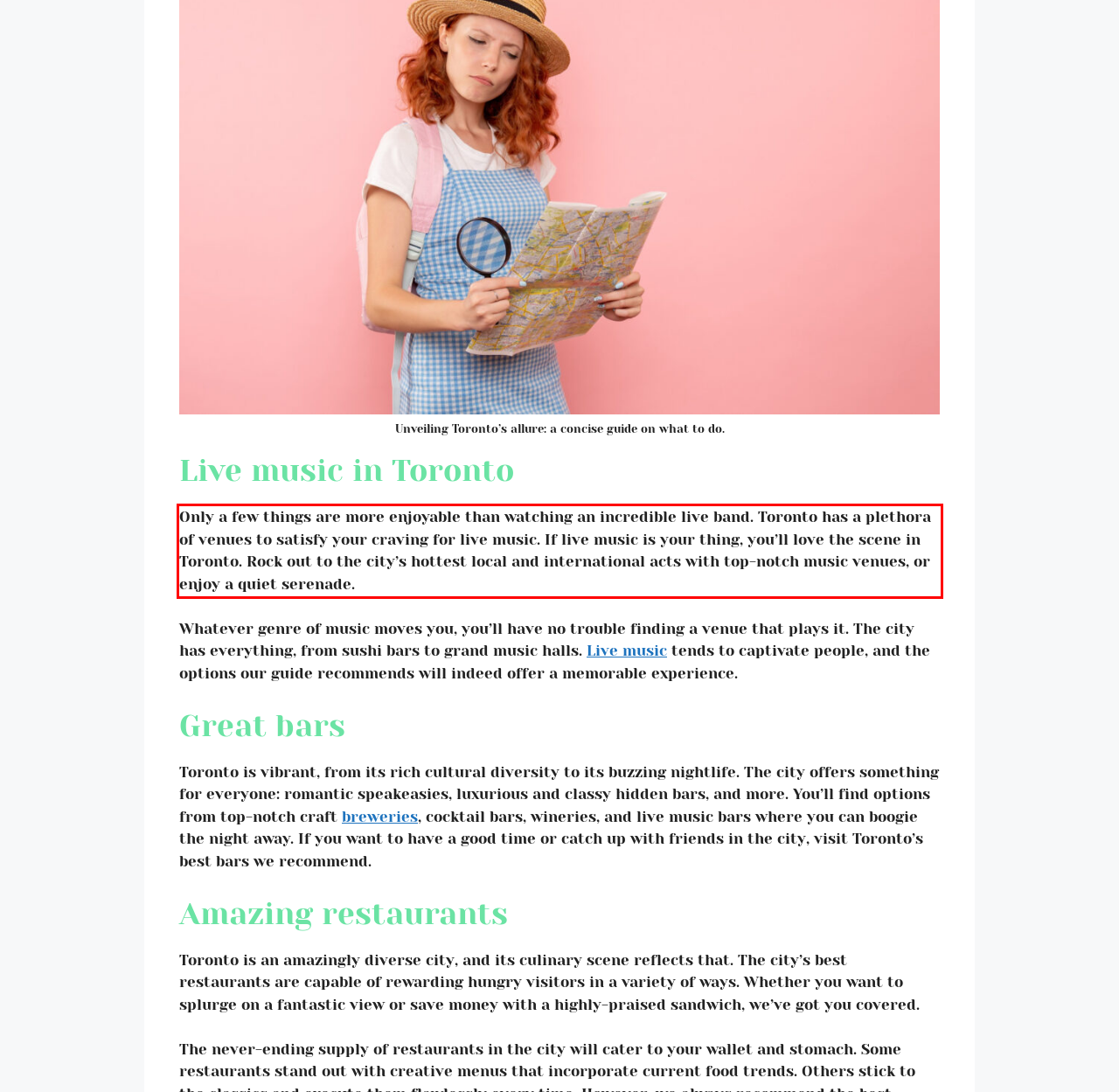In the screenshot of the webpage, find the red bounding box and perform OCR to obtain the text content restricted within this red bounding box.

Only a few things are more enjoyable than watching an incredible live band. Toronto has a plethora of venues to satisfy your craving for live music. If live music is your thing, you’ll love the scene in Toronto. Rock out to the city’s hottest local and international acts with top-notch music venues, or enjoy a quiet serenade.